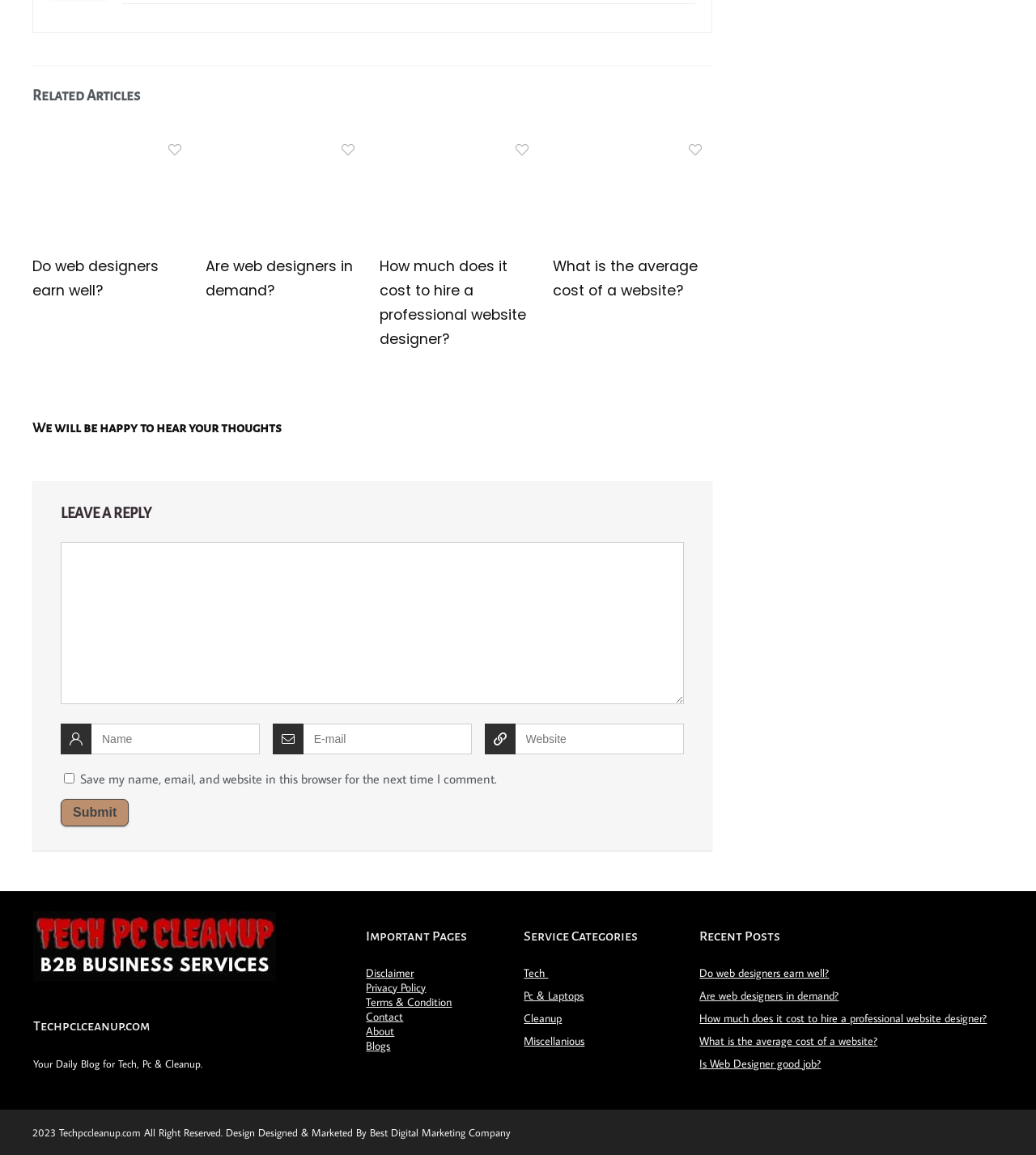Determine the coordinates of the bounding box that should be clicked to complete the instruction: "Click on the 'About' link". The coordinates should be represented by four float numbers between 0 and 1: [left, top, right, bottom].

[0.353, 0.886, 0.381, 0.899]